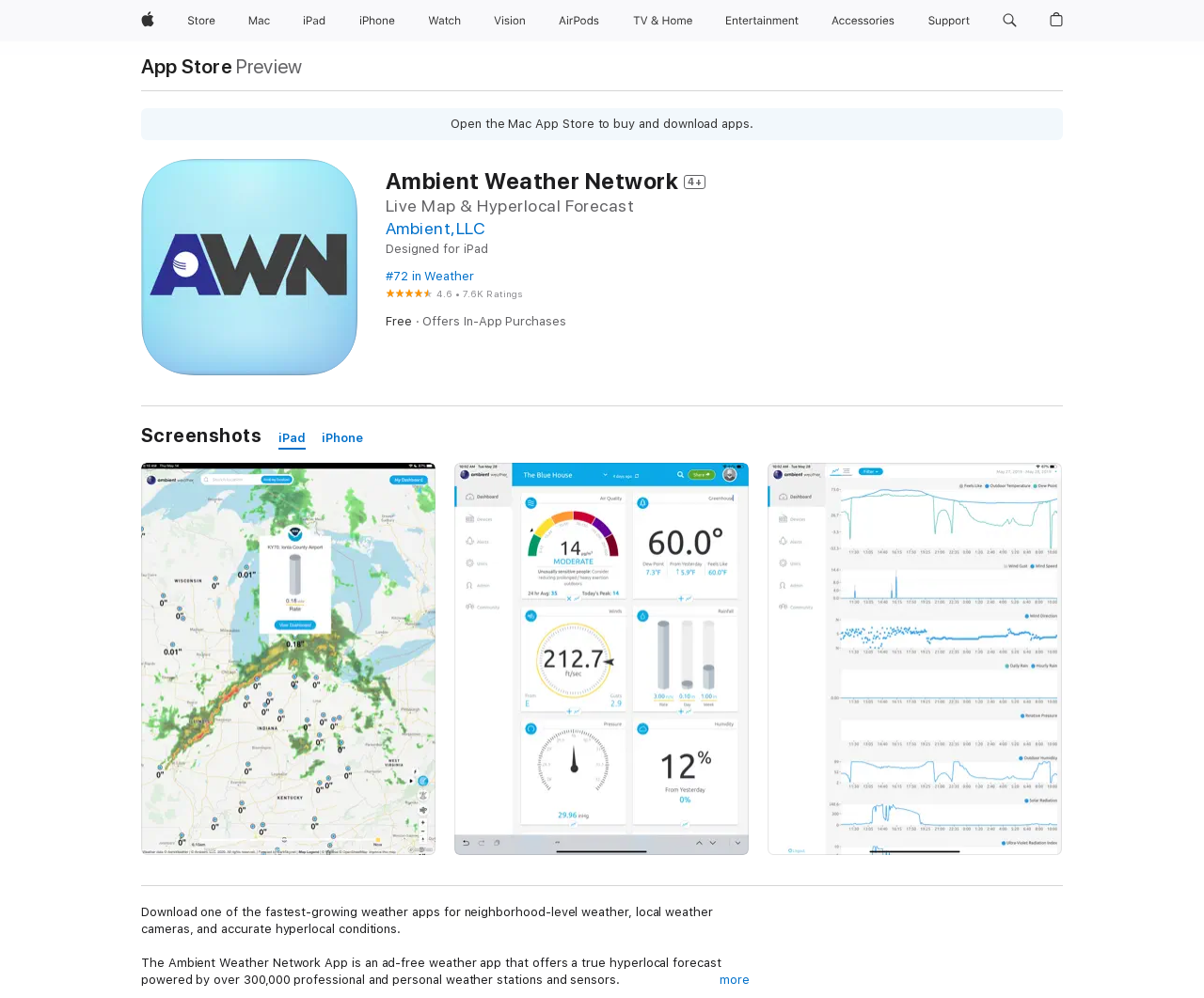What is the purpose of the Ambient Weather Network app?
Relying on the image, give a concise answer in one word or a brief phrase.

neighborhood-level weather, local weather cameras, and accurate hyperlocal conditions